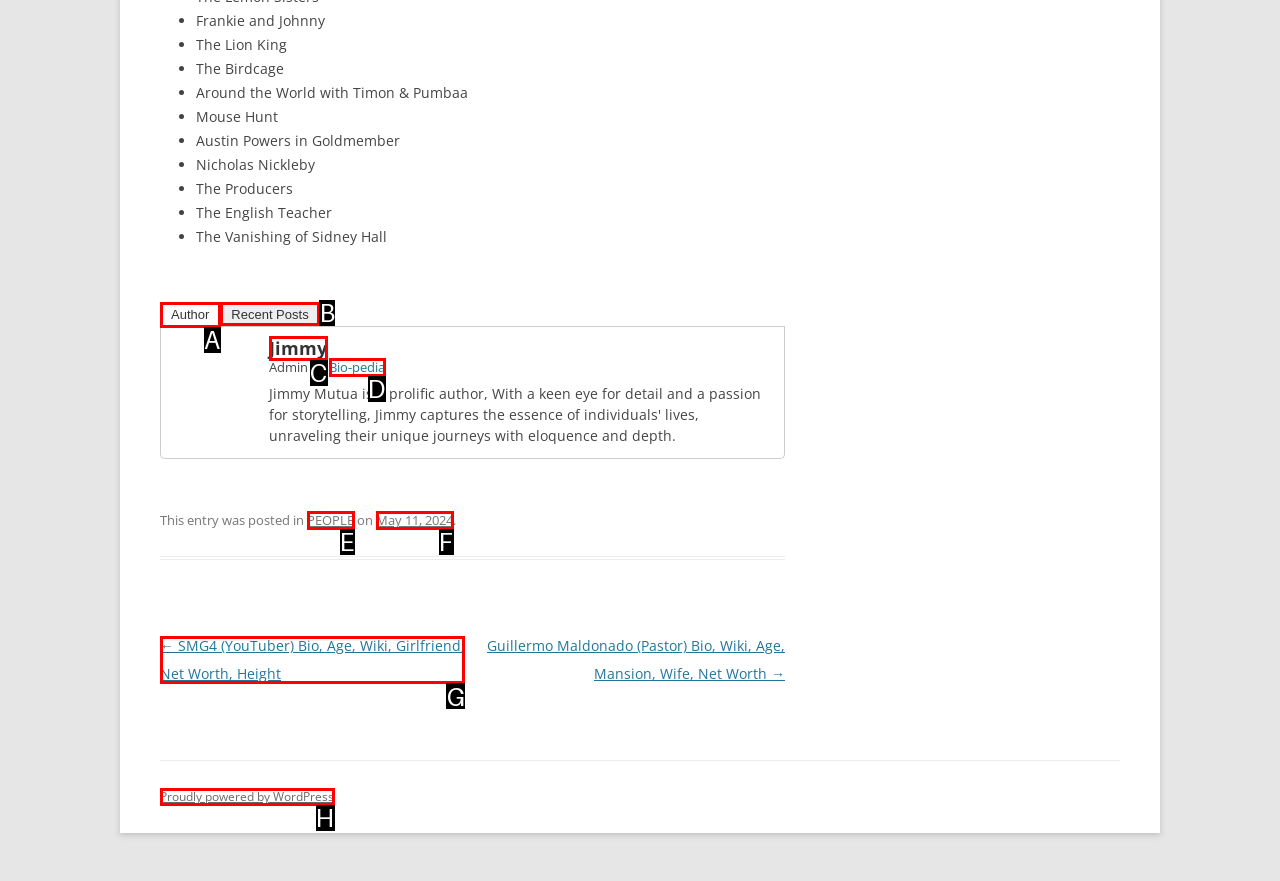Select the letter of the UI element that matches this task: View the previous post
Provide the answer as the letter of the correct choice.

G